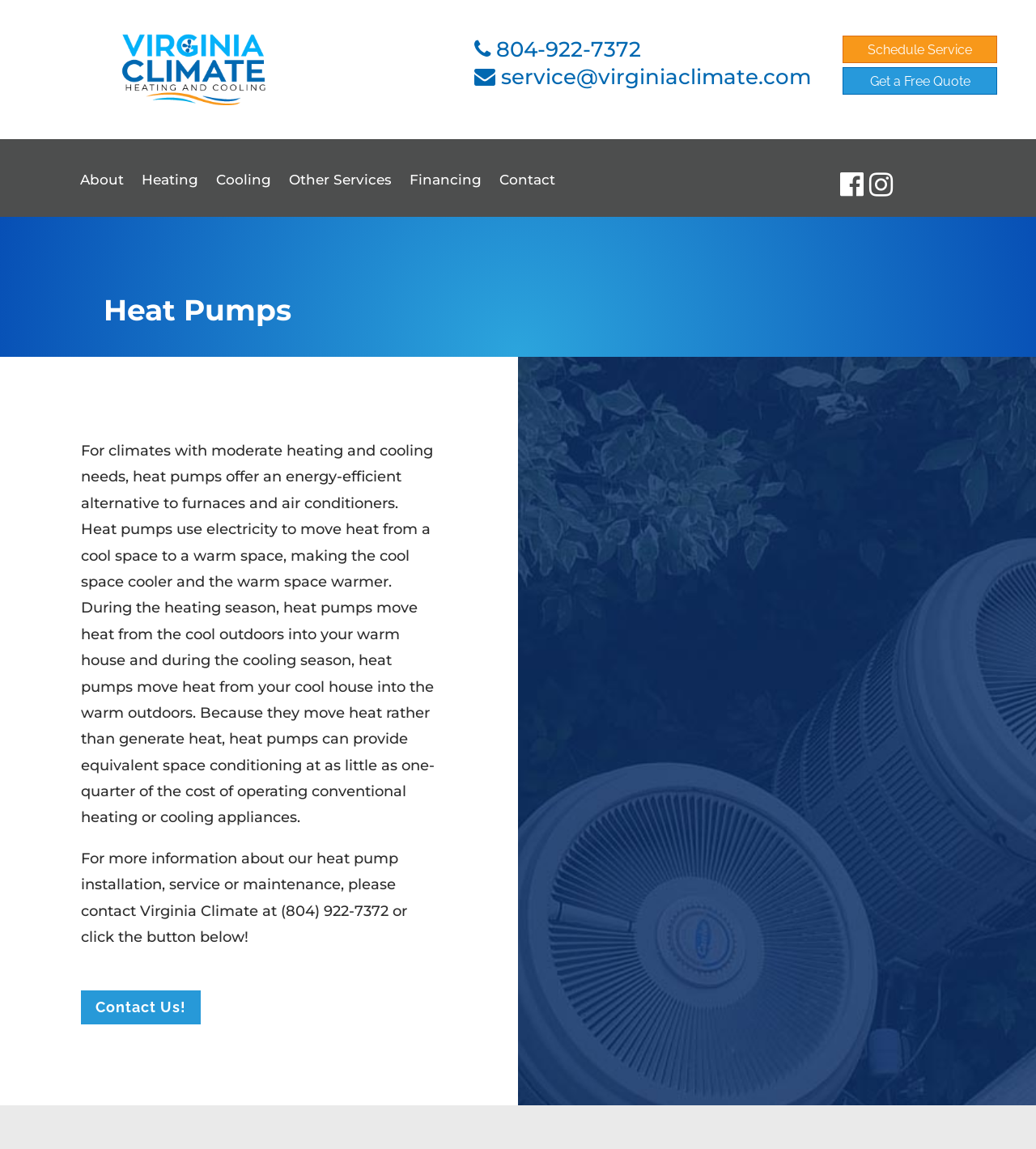Generate a comprehensive caption for the webpage you are viewing.

The webpage is about Richmond and Central Virginia heat pumps, specifically highlighting Virginia Climate's services. At the top, there is a logo of Virginia Climate Heating and Cooling, accompanied by a link to the company's website. Below the logo, there are two contact links: one for email and one for phone number.

On the right side of the page, there are two prominent links: "Schedule Service" and "Get a Free Quote". Above these links, there is a navigation menu with links to various sections of the website, including "About", "Heating", "Cooling", "Other Services", "Financing", and "Contact".

The main content of the page is divided into two sections. The first section has a heading "Heat Pumps" and provides a detailed description of how heat pumps work, highlighting their energy efficiency and cost-effectiveness. The second section is a call-to-action, encouraging visitors to contact Virginia Climate for more information about heat pump installation, service, or maintenance. This section also includes a link to "Contact Us!" at the bottom.

Overall, the webpage is focused on promoting Virginia Climate's heat pump services and providing visitors with a clear understanding of the benefits of heat pumps.